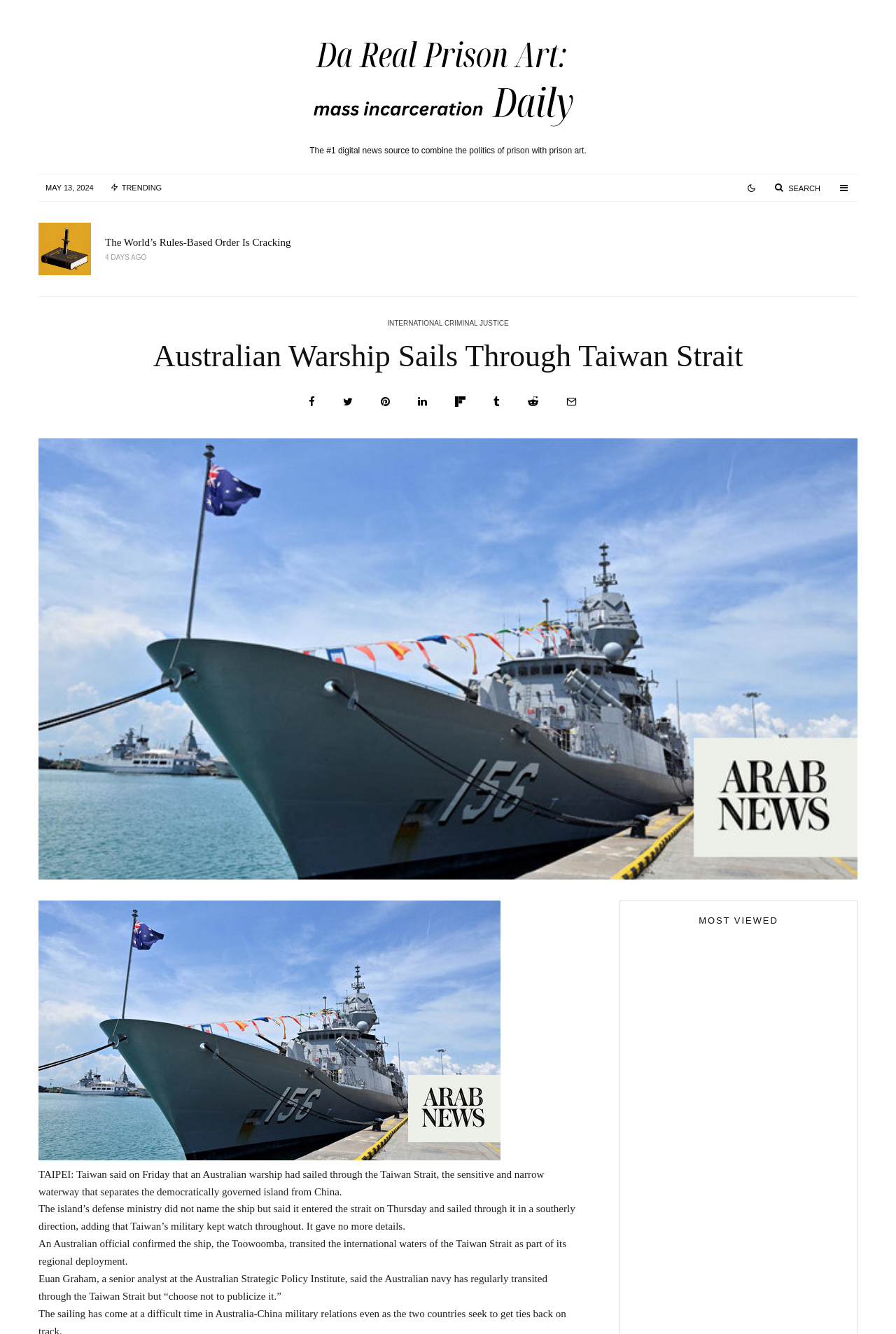Can you find the bounding box coordinates for the element that needs to be clicked to execute this instruction: "Read the article about Australian Warship Sails Through Taiwan Strait"? The coordinates should be given as four float numbers between 0 and 1, i.e., [left, top, right, bottom].

[0.043, 0.248, 0.957, 0.281]